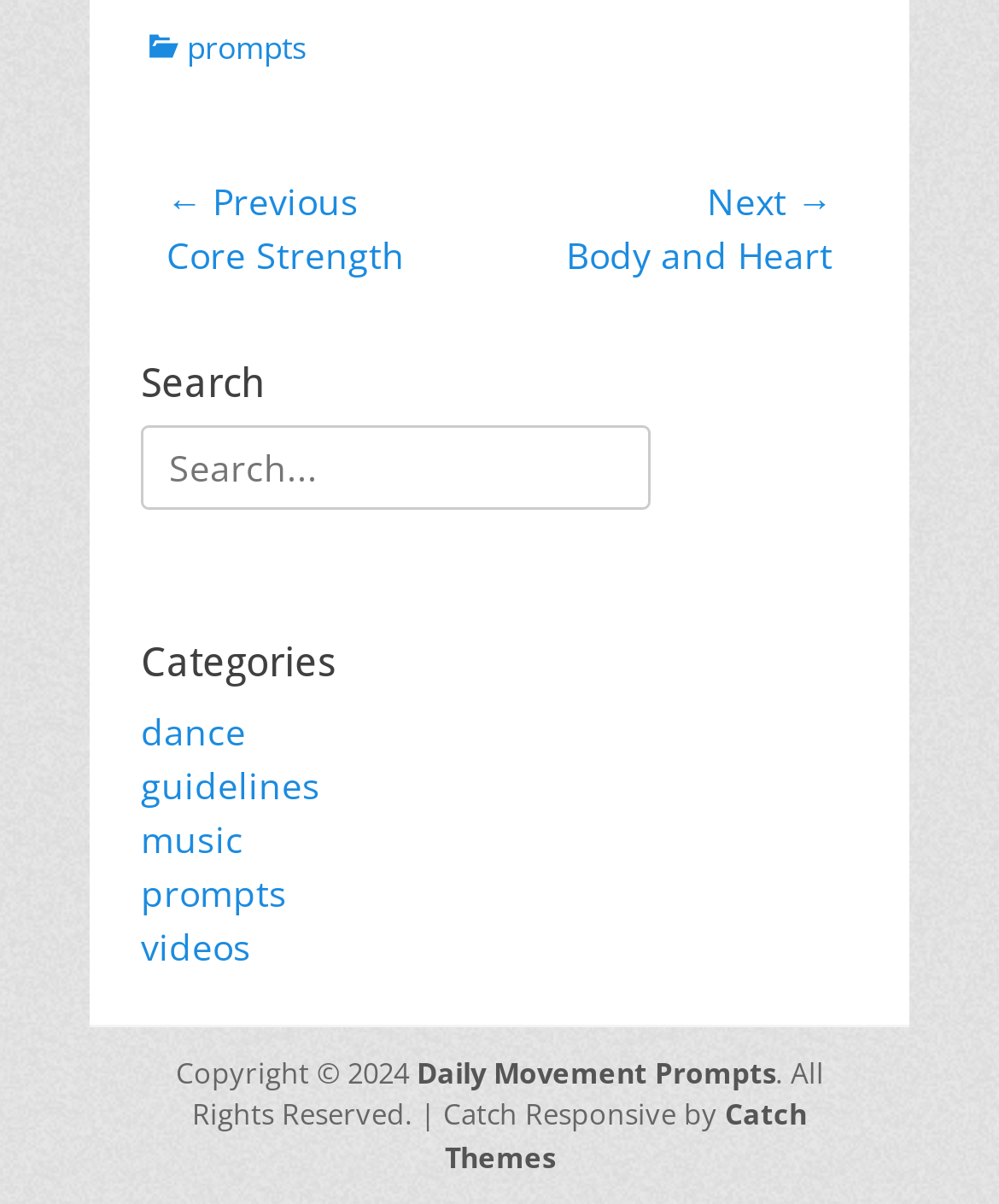Return the bounding box coordinates of the UI element that corresponds to this description: "videos". The coordinates must be given as four float numbers in the range of 0 and 1, [left, top, right, bottom].

[0.141, 0.765, 0.251, 0.806]